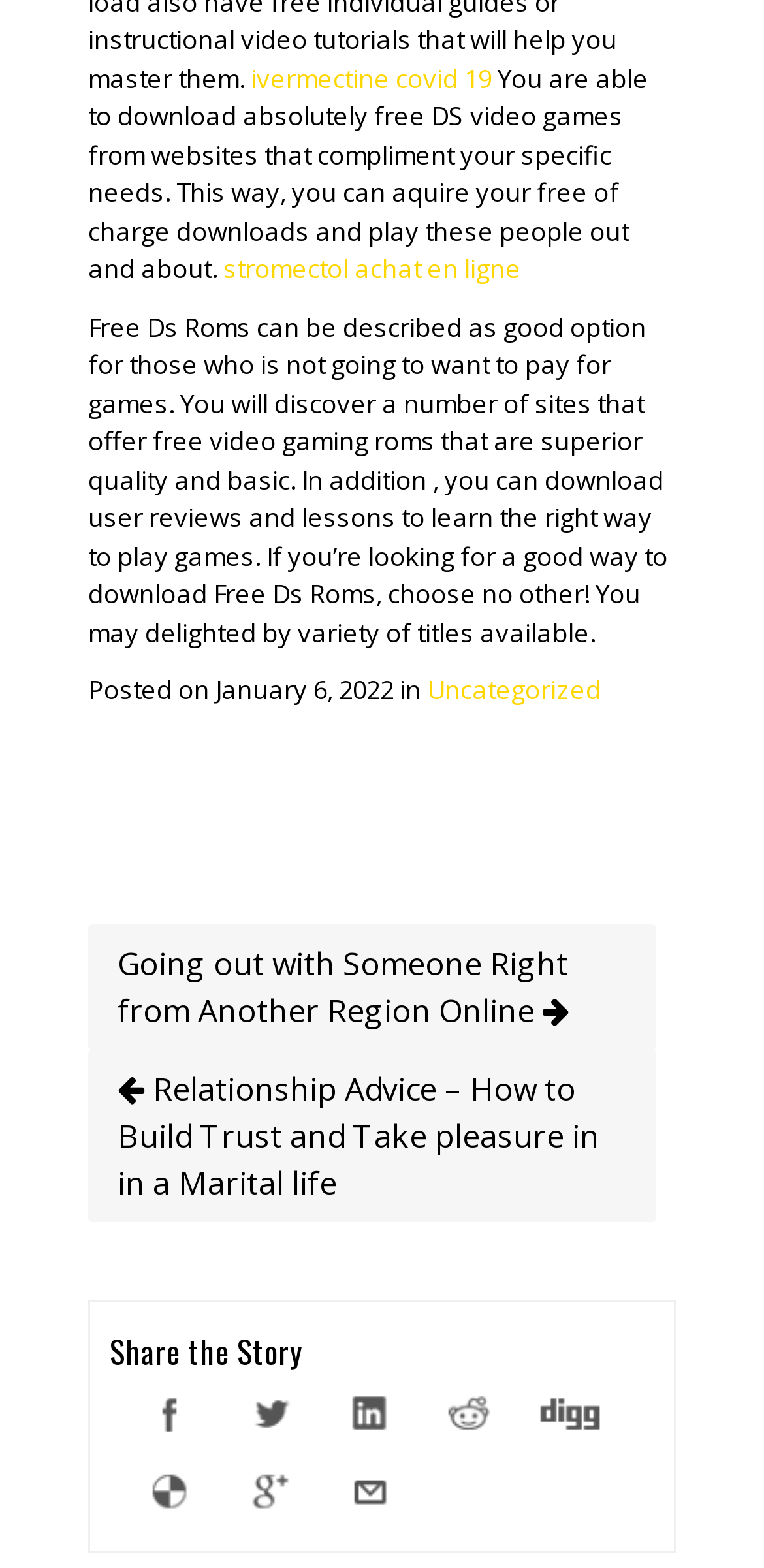Could you indicate the bounding box coordinates of the region to click in order to complete this instruction: "Share the story on Facebook".

[0.172, 0.877, 0.274, 0.927]